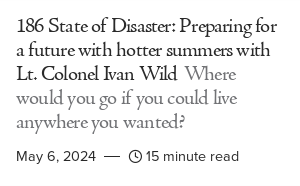Explain what the image portrays in a detailed manner.

The image features a header for an article titled "186 State of Disaster: Preparing for a future with hotter summers with Lt. Colonel Ivan Wild." Below the title, there is a thought-provoking question: "Where would you go if you could live anywhere you wanted?" The publication date is noted as May 6, 2024, accompanied by an estimated reading time of 15 minutes. This article likely addresses climate change implications and offers insights from Lt. Colonel Ivan Wild regarding preparation for increasingly hotter summers.